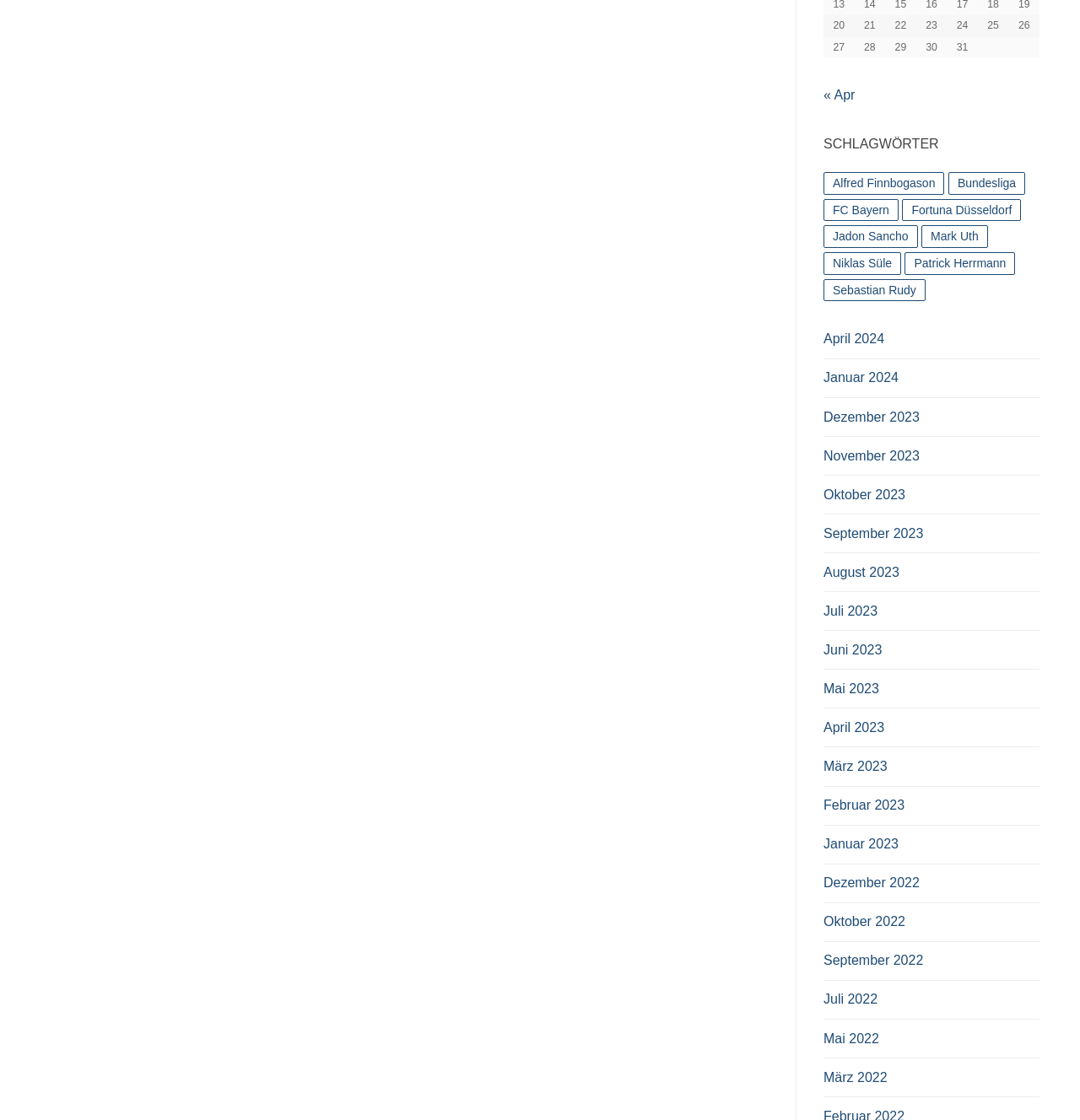Please identify the coordinates of the bounding box that should be clicked to fulfill this instruction: "View expertise for sustainability".

None